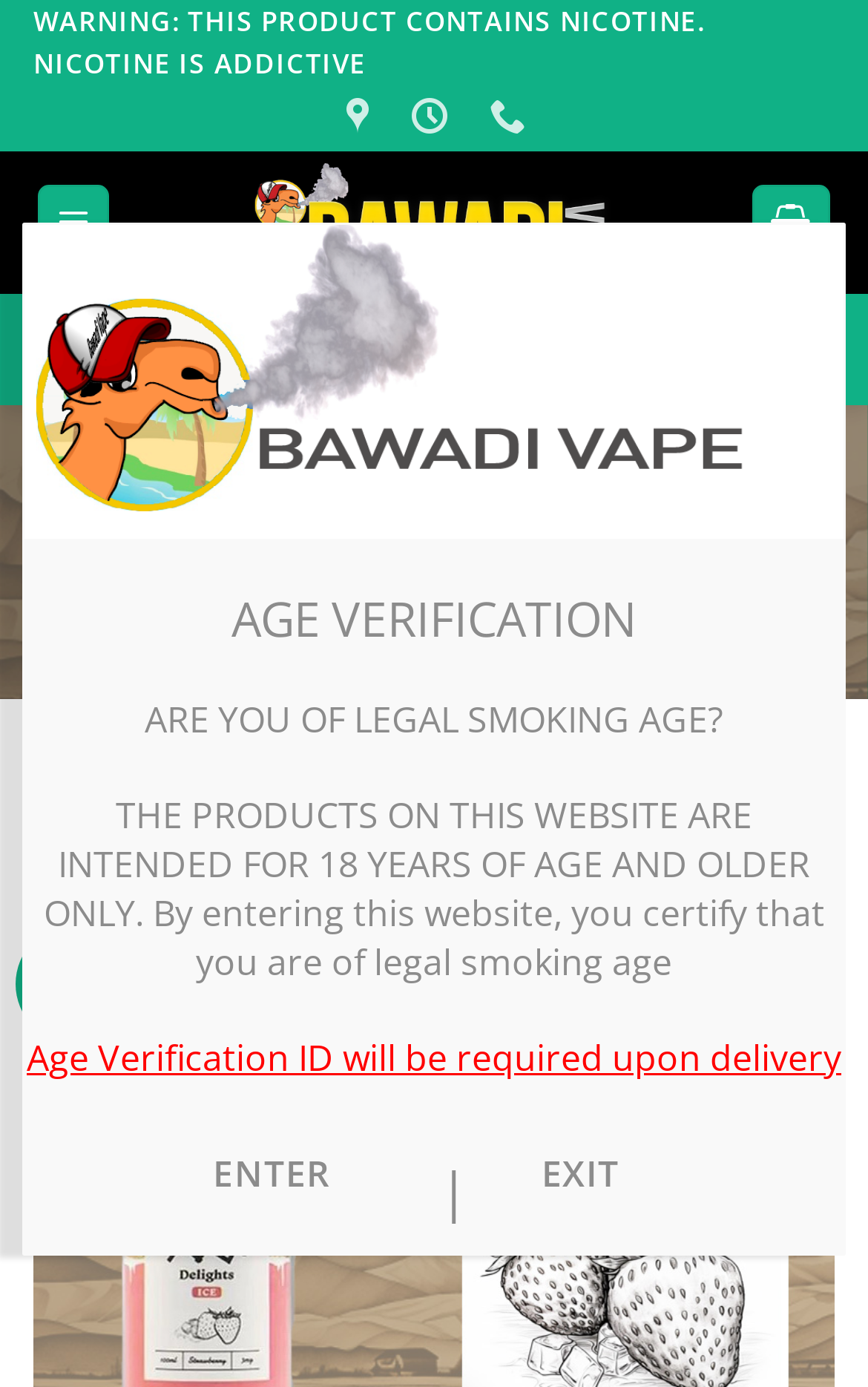Please provide the bounding box coordinate of the region that matches the element description: Enter. Coordinates should be in the format (top-left x, top-left y, bottom-right x, bottom-right y) and all values should be between 0 and 1.

[0.192, 0.814, 0.434, 0.878]